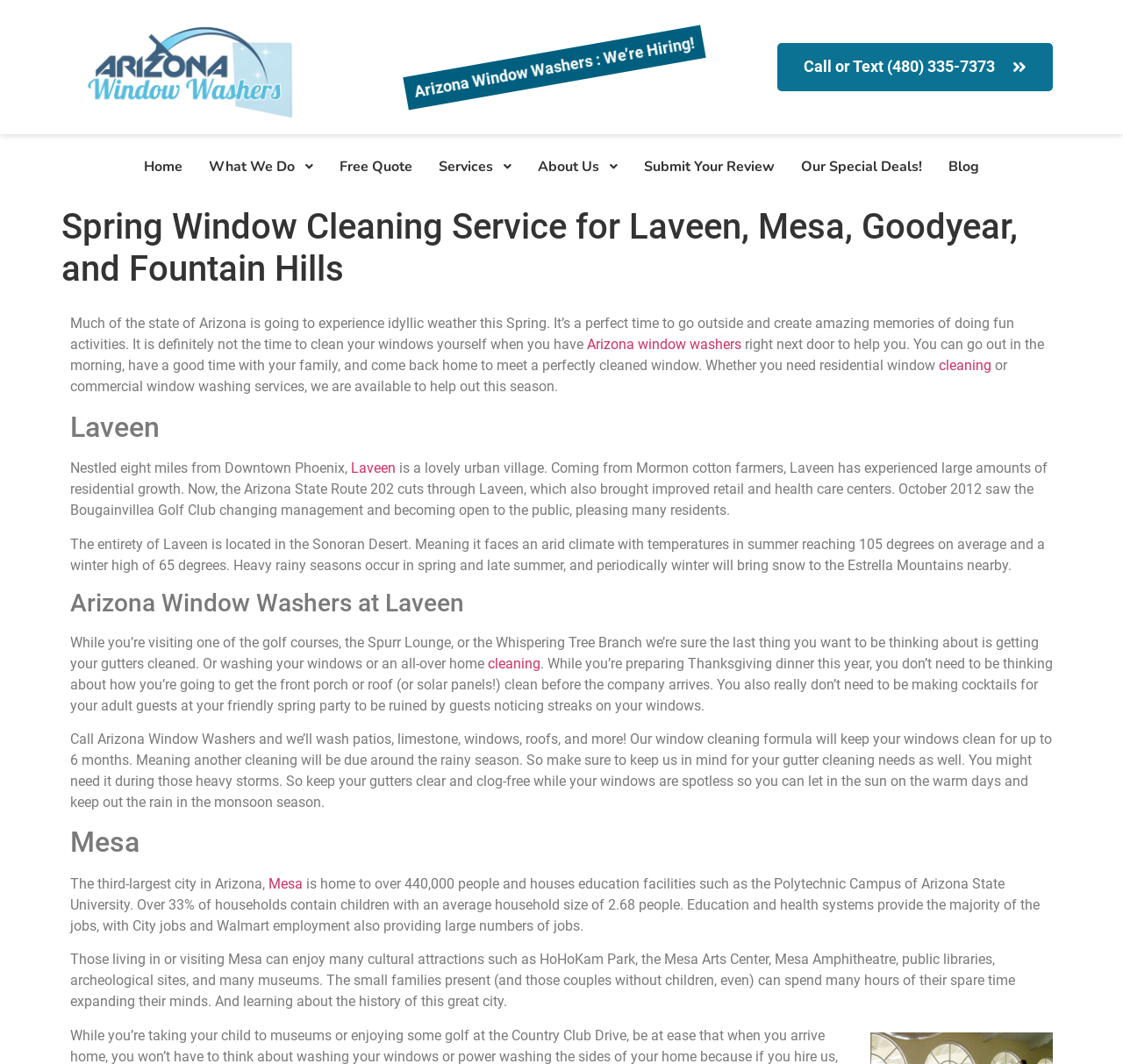Specify the bounding box coordinates of the element's area that should be clicked to execute the given instruction: "Click the 'Home' link". The coordinates should be four float numbers between 0 and 1, i.e., [left, top, right, bottom].

None